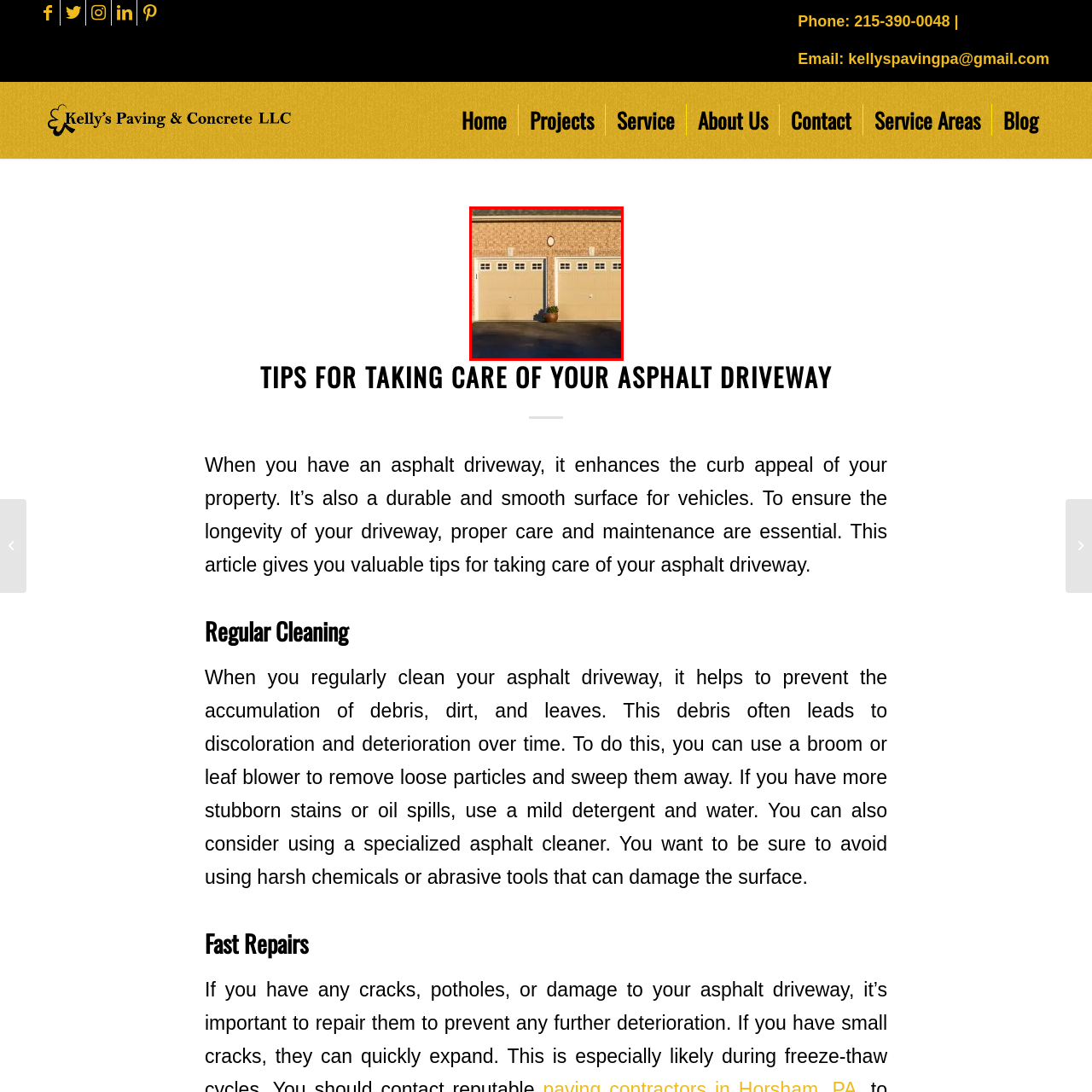Please provide a thorough description of the image inside the red frame.

The image showcases a well-maintained asphalt driveway leading up to a charming, brick-front garage with two beige garage doors. Each door features multiple small windows at the top, enhancing the aesthetic appeal. In front of the garage, a decorative potted plant adds a touch of greenery and warmth to the scene. The clear, sunny ambiance highlights the smooth surface of the driveway, illustrating the care that has gone into maintaining both the driveway and the surrounding property, in line with the tips offered in the article "Tips For Taking Care Of Your Asphalt Driveway" by Kelly's Paving.